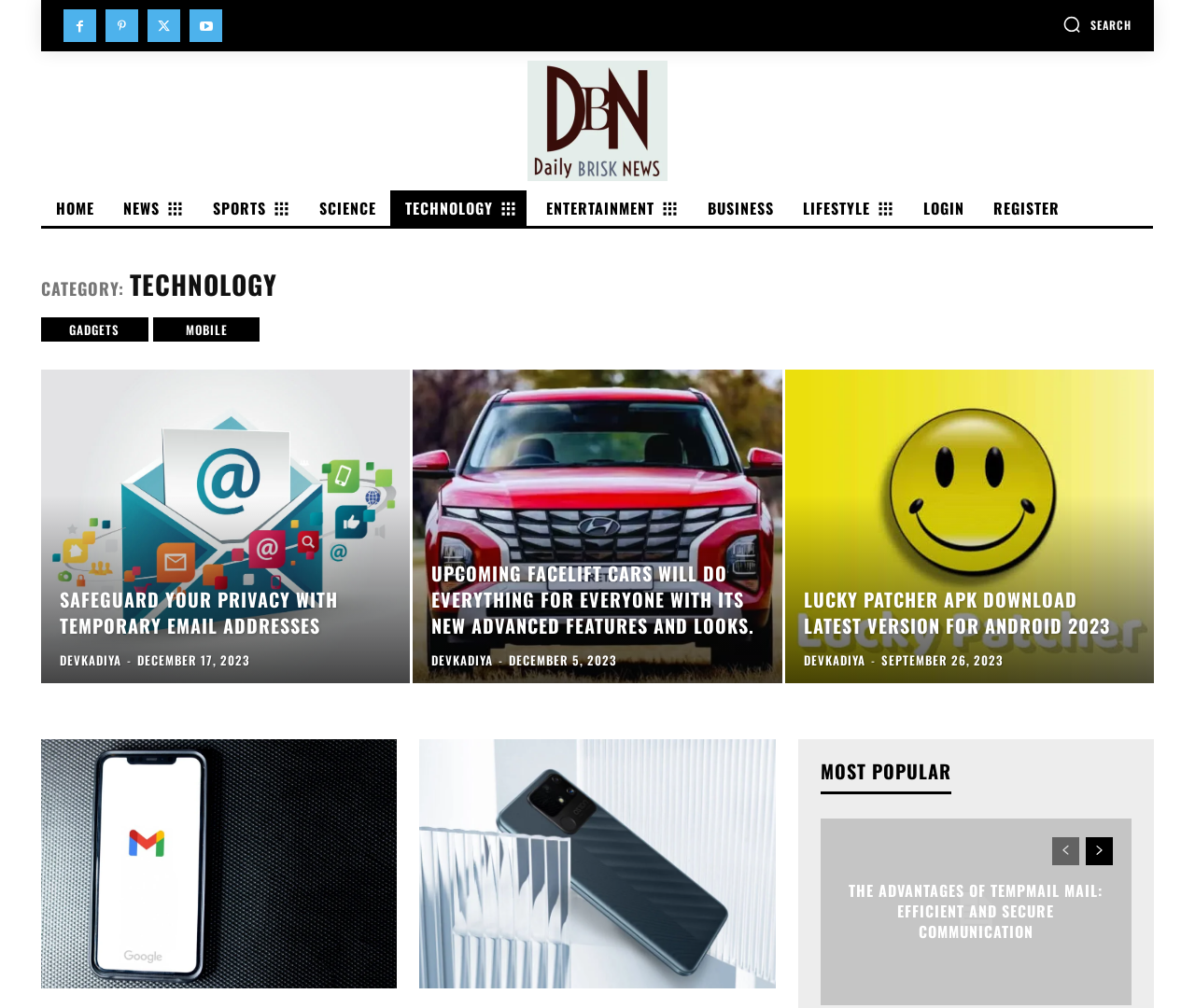Provide the bounding box coordinates for the area that should be clicked to complete the instruction: "Learn about safeguarding privacy with temporary email addresses".

[0.034, 0.366, 0.343, 0.677]